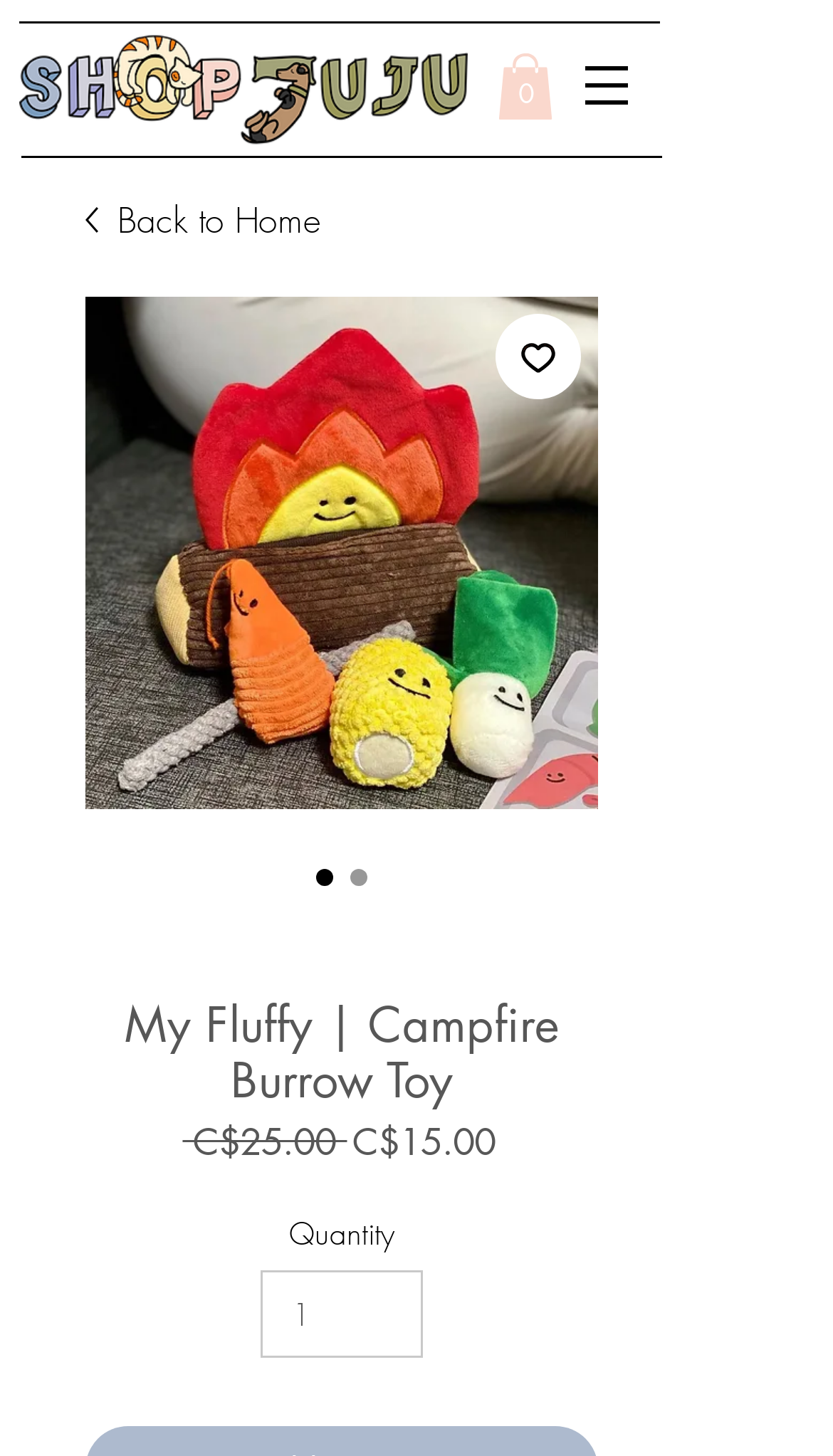Bounding box coordinates should be provided in the format (top-left x, top-left y, bottom-right x, bottom-right y) with all values between 0 and 1. Identify the bounding box for this UI element: input value="1" aria-label="Quantity" value="1"

[0.312, 0.873, 0.508, 0.932]